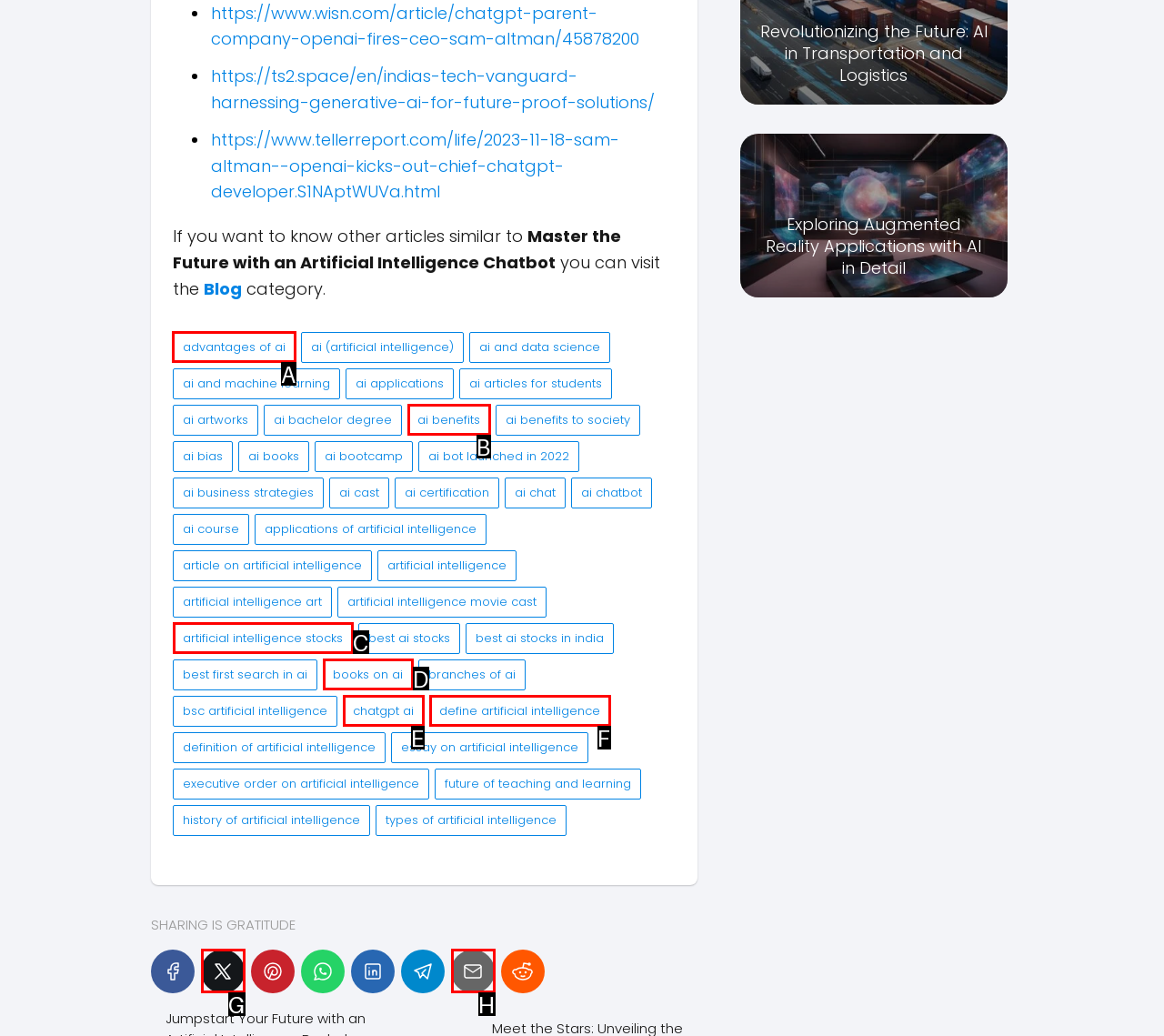Specify which element within the red bounding boxes should be clicked for this task: read about the advantages of ai Respond with the letter of the correct option.

A